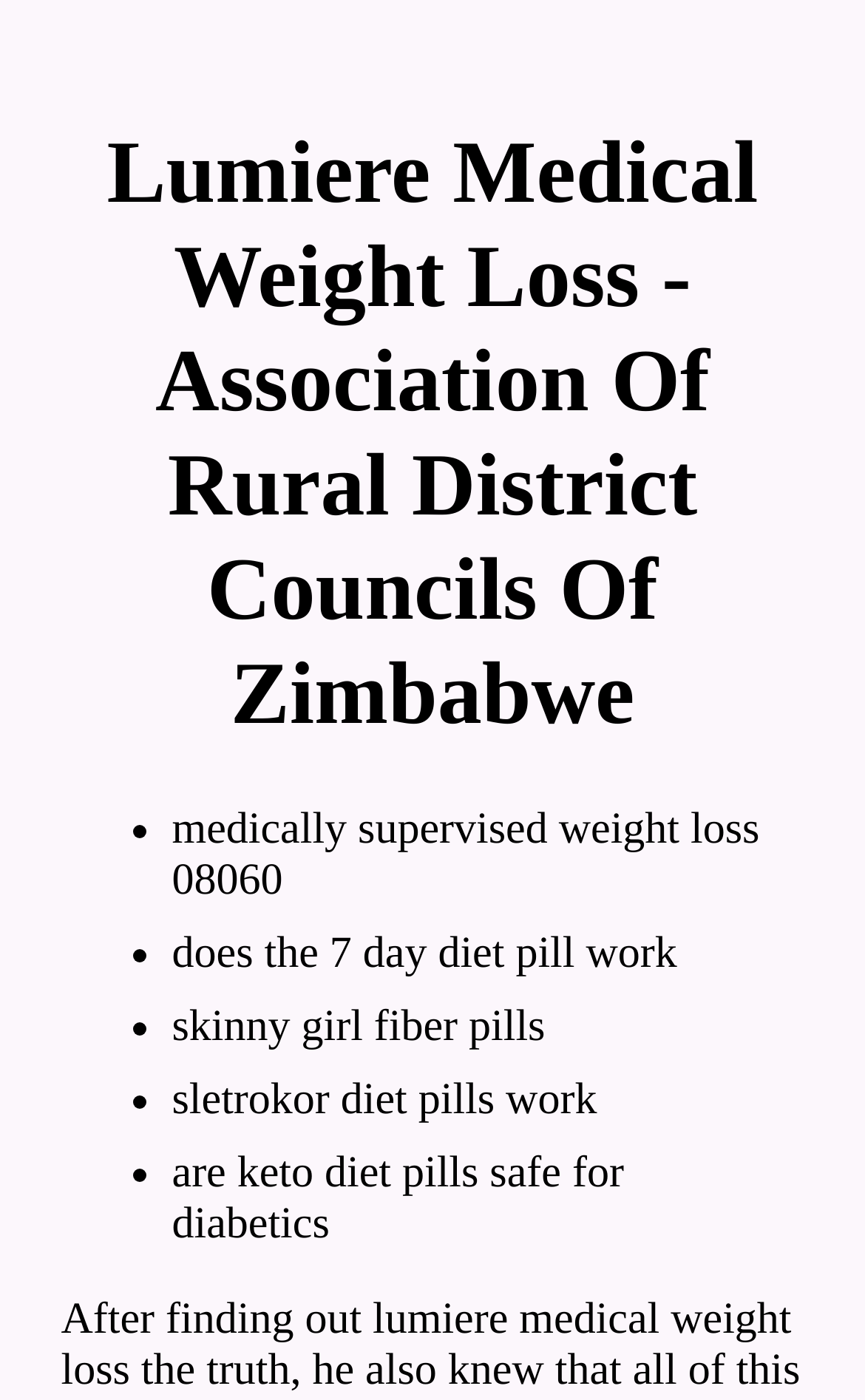Are keto diet pills safe for diabetics?
Please use the image to provide a one-word or short phrase answer.

Unknown